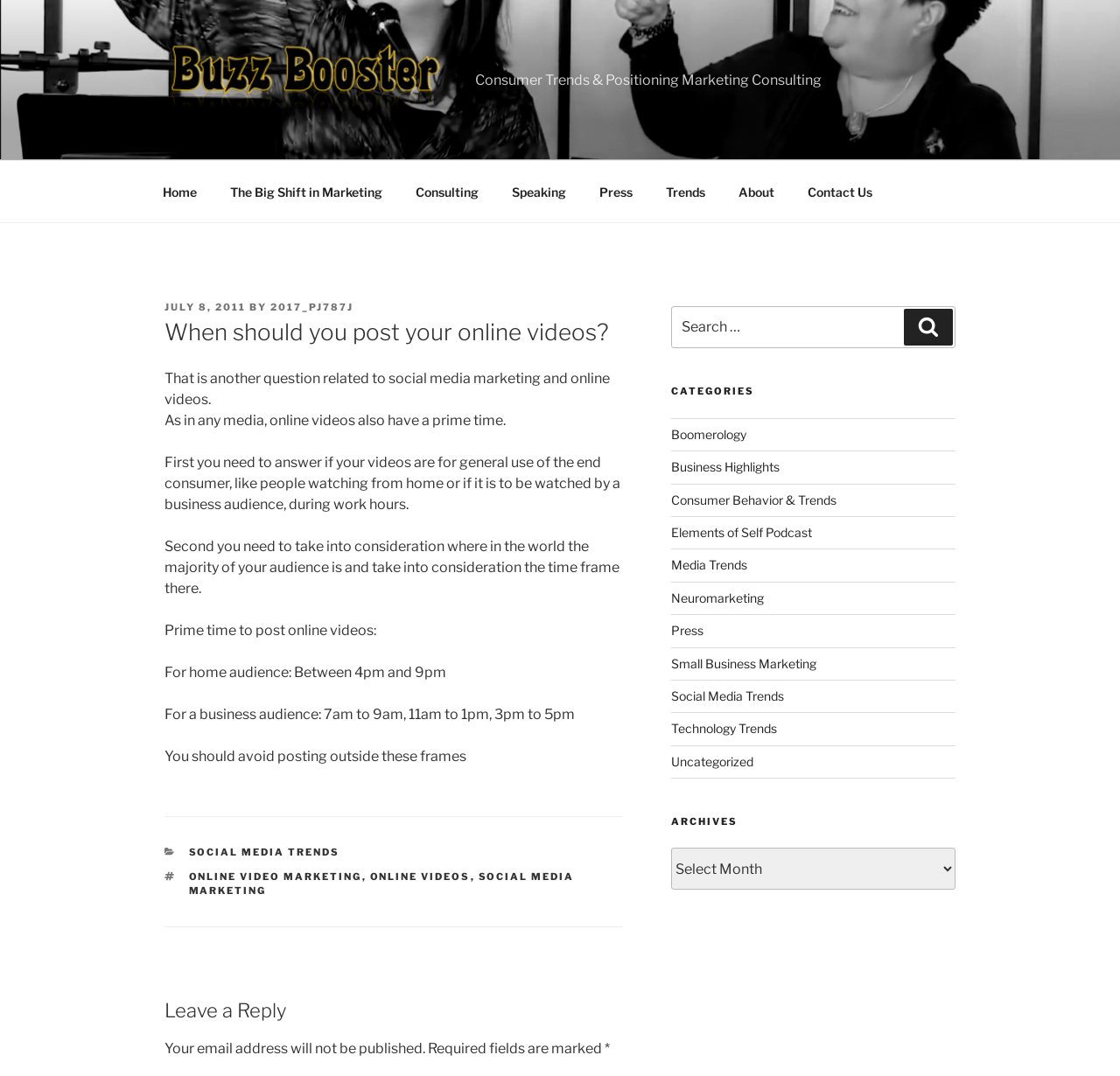Identify and provide the bounding box coordinates of the UI element described: "Social Media Trends". The coordinates should be formatted as [left, top, right, bottom], with each number being a float between 0 and 1.

[0.599, 0.64, 0.7, 0.654]